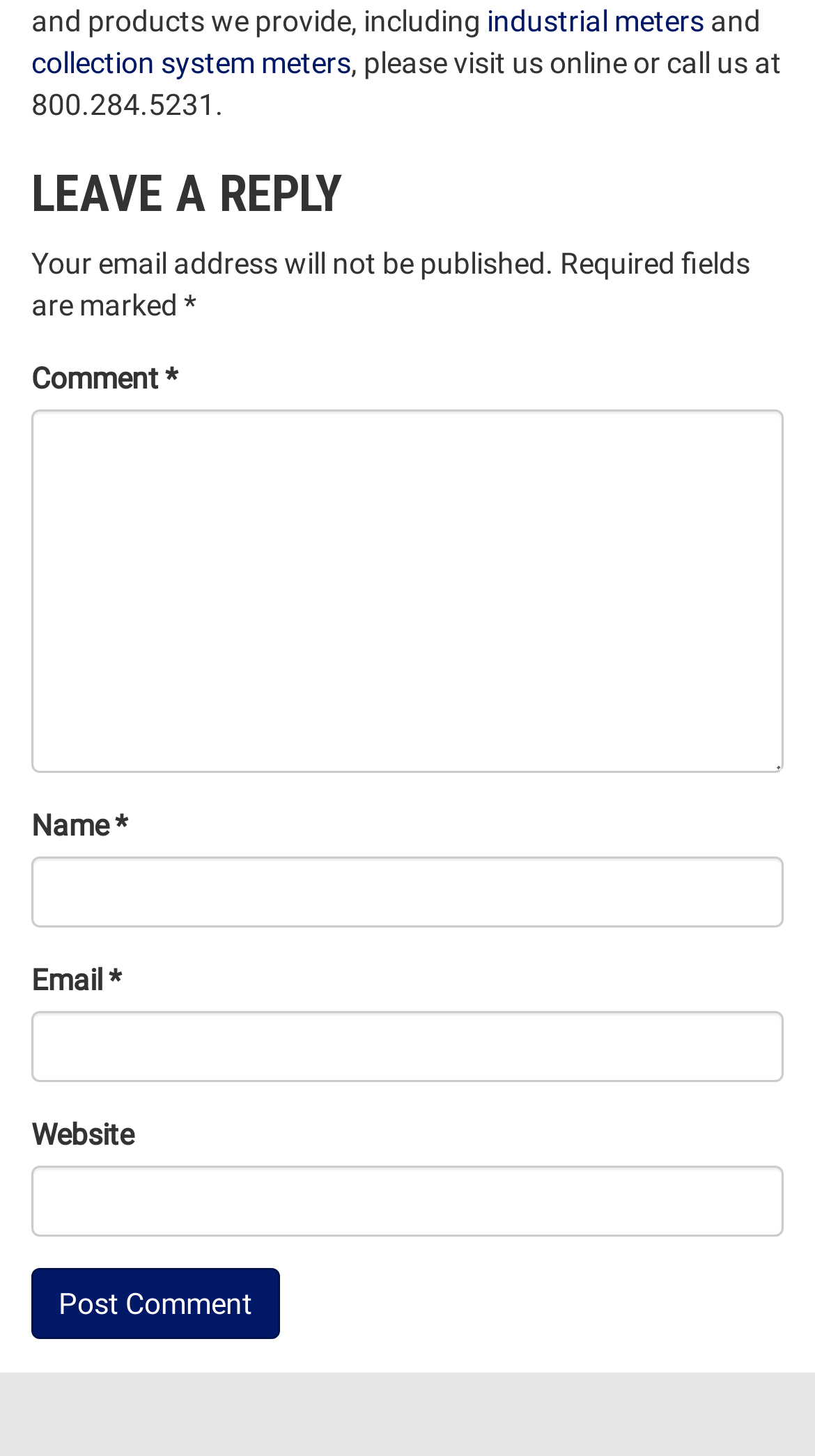What is the phone number to contact?
Please utilize the information in the image to give a detailed response to the question.

The phone number can be found in the static text element that says 'please visit us online or call us at 800.284.5231.'